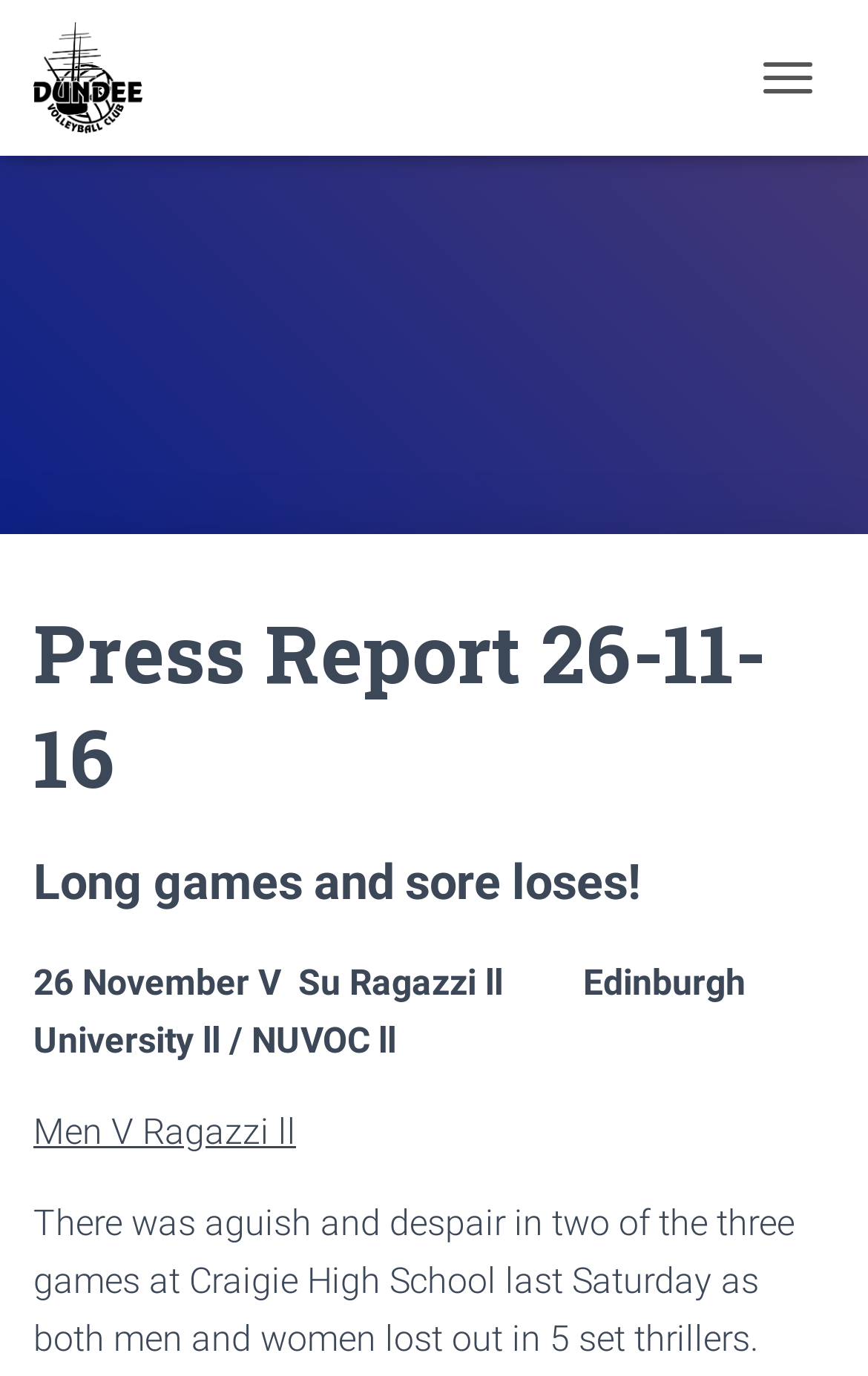Refer to the element description Toggle Navigation and identify the corresponding bounding box in the screenshot. Format the coordinates as (top-left x, top-left y, bottom-right x, bottom-right y) with values in the range of 0 to 1.

[0.854, 0.031, 0.962, 0.082]